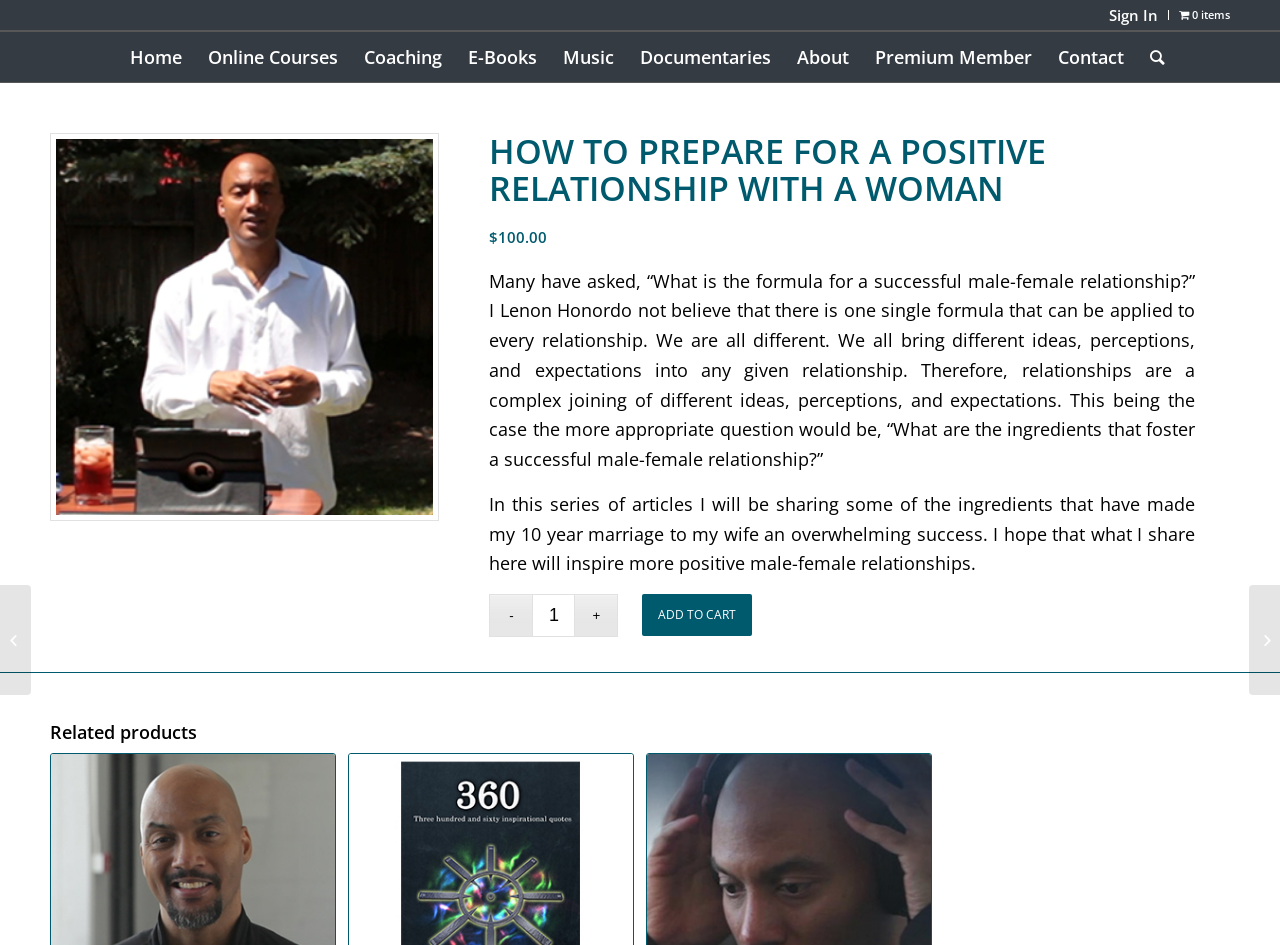Based on the visual content of the image, answer the question thoroughly: What is the author's opinion on a formula for a successful male-female relationship?

The author's opinion on a formula for a successful male-female relationship can be determined by reading the StaticText element 'I Lenon Honordo not believe that there is one single formula that can be applied to every relationship.' which indicates that the author does not believe in a single formula for a successful male-female relationship.